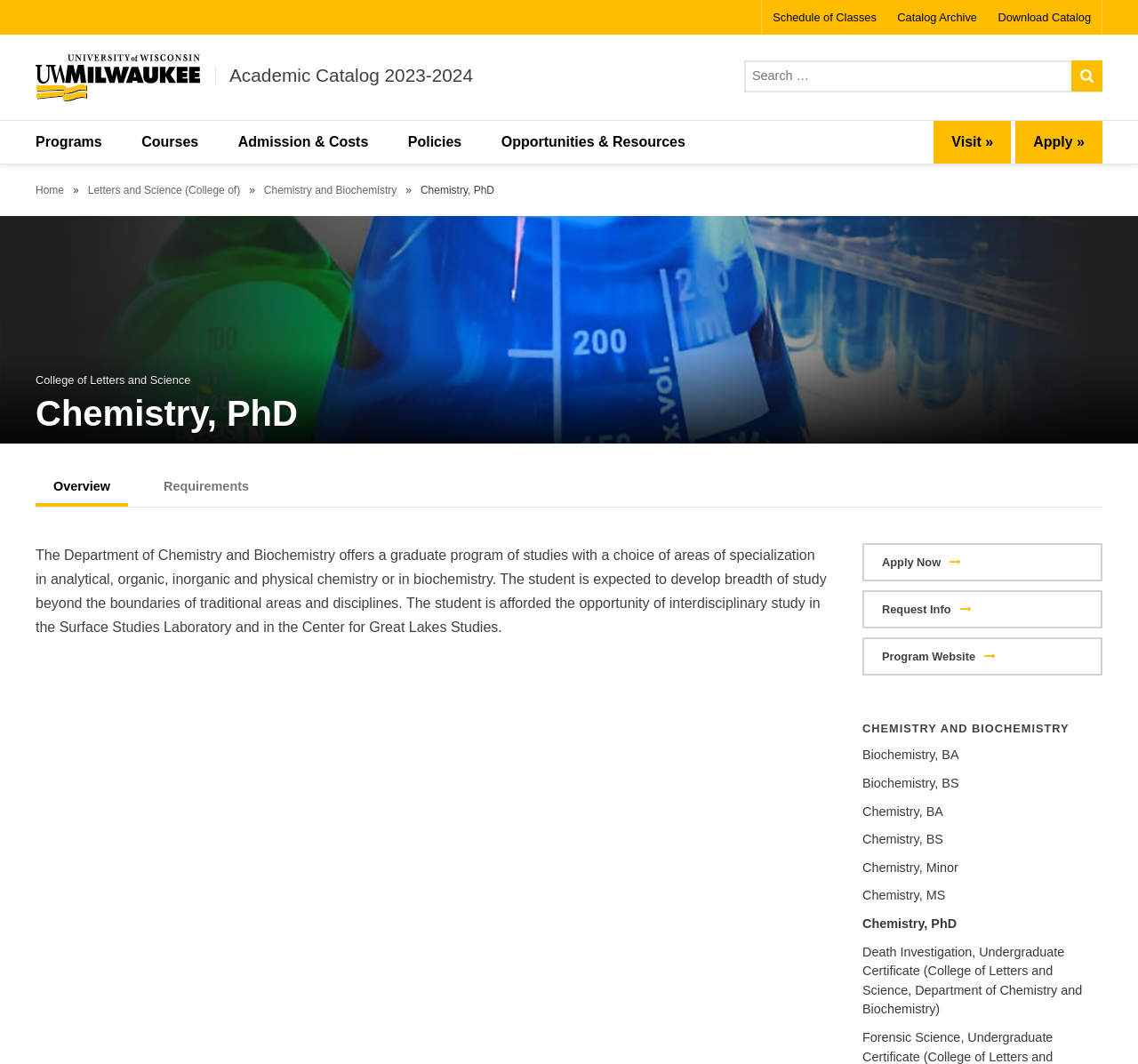Summarize the webpage with a detailed and informative caption.

The webpage is about the Chemistry PhD program at the University of Wisconsin-Milwaukee. At the top, there is a navigation bar with links to "Programs", "Courses", "Admission & Costs", "Policies", "Opportunities & Resources", "Apply », and "Visit ». Below this, there is a secondary navigation bar with links to "Schedule of Classes", "Catalog Archive", and "Download Catalog".

On the left side, there is a heading with the title "UW-Milwaukee Academic Catalog" and a link to the catalog. Below this, there is a search bar with a text box and a "Submit search" button.

The main content of the page is divided into sections. The first section has a heading "Chemistry, PhD" and a brief description of the program, which offers areas of specialization in analytical, organic, inorganic, and physical chemistry, or biochemistry. The program allows for interdisciplinary study in the Surface Studies Laboratory and the Center for Great Lakes Studies.

Below this, there are three links to "Apply Now", "Request Info", and "Program Website". On the right side, there is a section with a heading "CHEMISTRY AND BIOCHEMISTRY" and several links to related programs, including undergraduate and graduate degrees in chemistry and biochemistry, as well as a certificate program in death investigation.

Throughout the page, there are several images, including a banner image at the top with the title "bnr-chemistry". The page also has a tabbed navigation system, with tabs for "Overview", "Requirements", and other sections, although only the "Overview" tab is currently selected and visible.